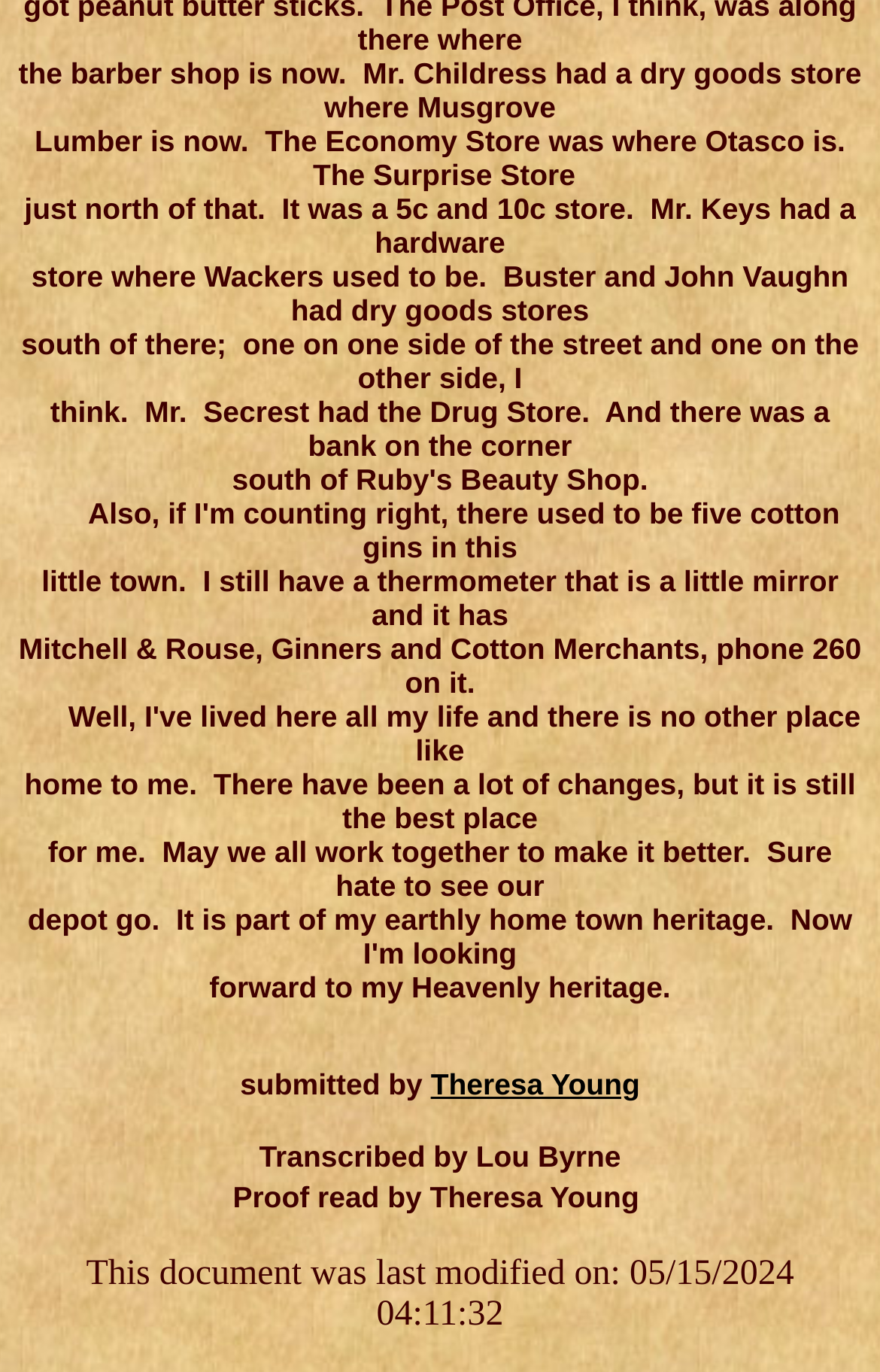What is the date of the last modification?
Refer to the image and give a detailed answer to the question.

I found the answer by looking at the text 'This document was last modified on:' followed by the date and time '05/15/2024 04:11:32', which indicates the date of the last modification.